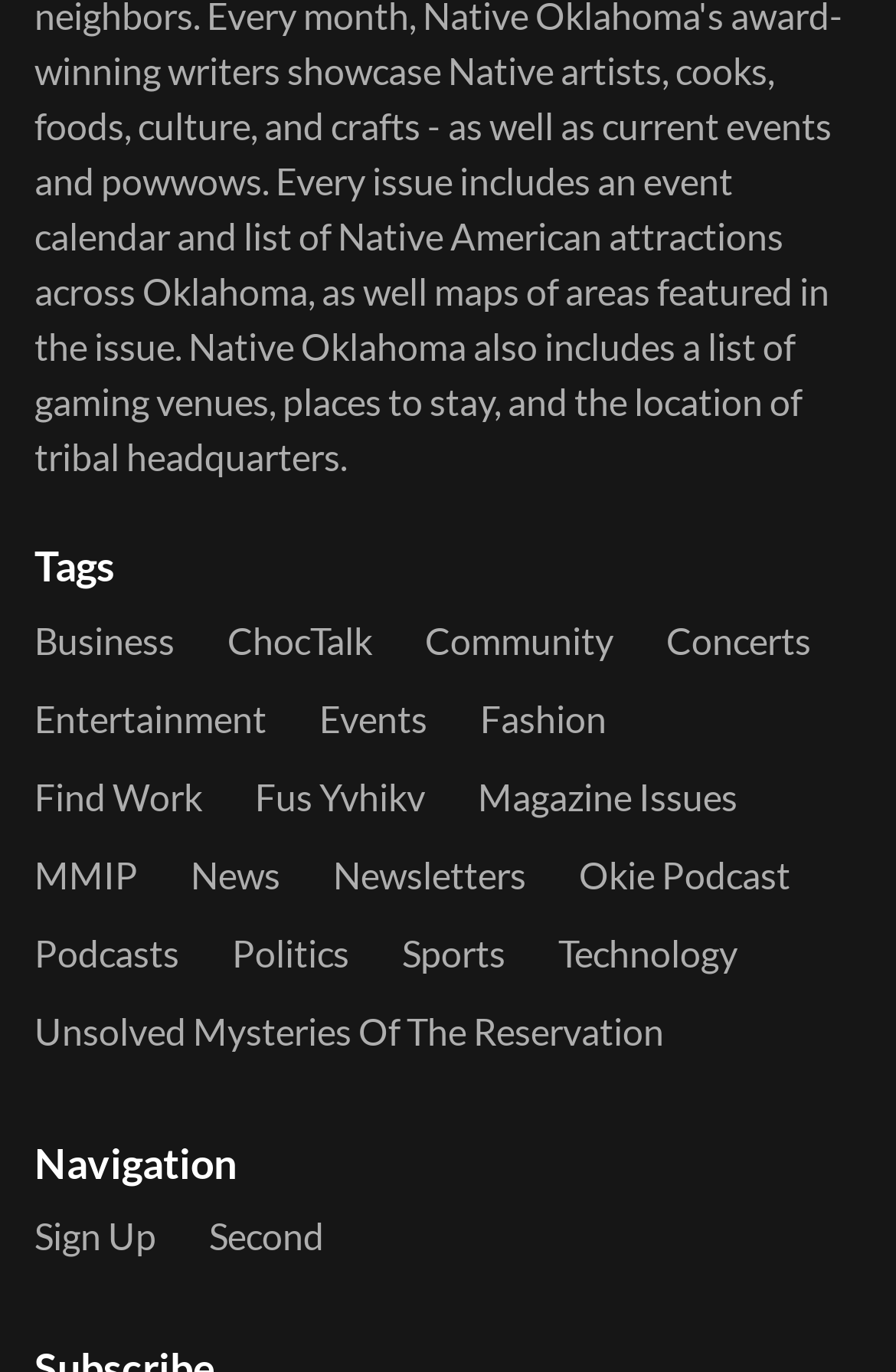Kindly determine the bounding box coordinates of the area that needs to be clicked to fulfill this instruction: "Explore Fashion".

[0.536, 0.504, 0.677, 0.544]